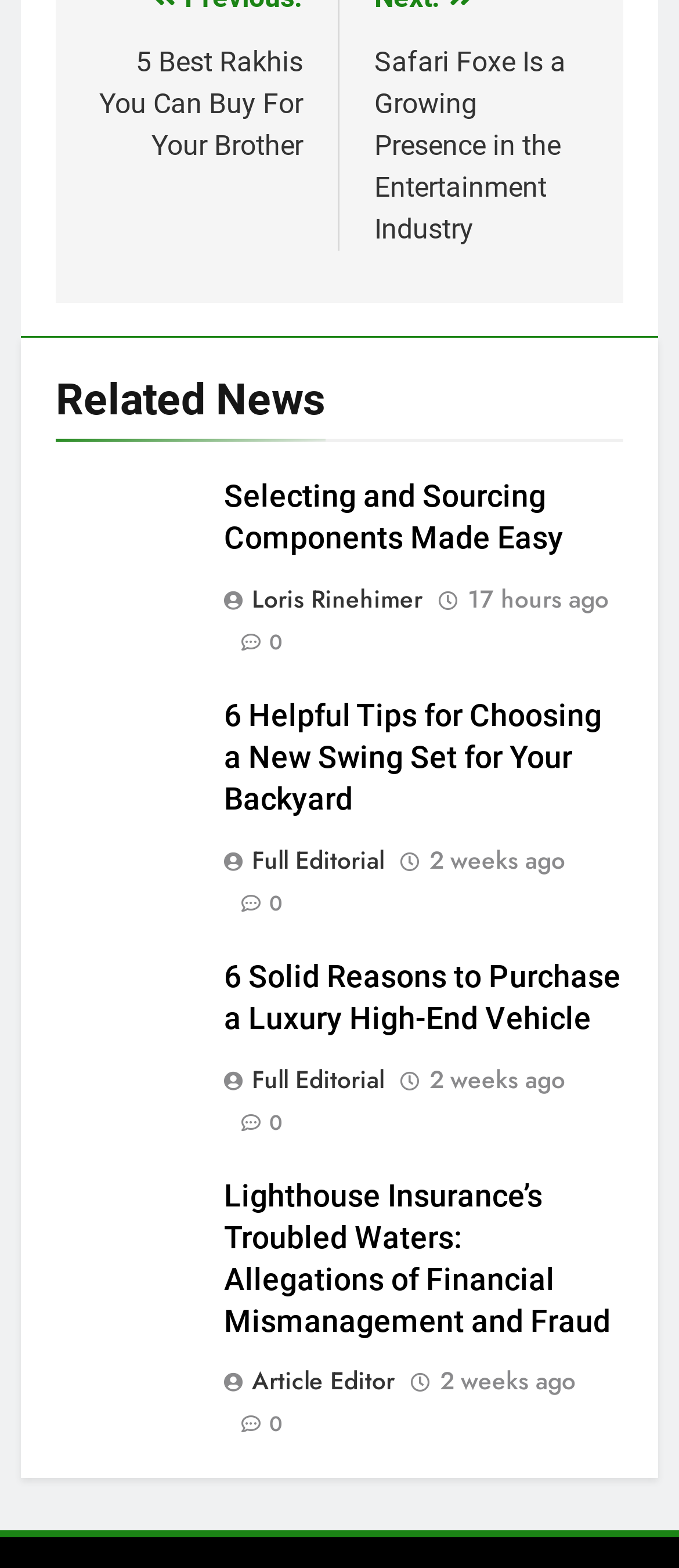Use a single word or phrase to answer this question: 
What is the topic of the last article?

Lighthouse Insurance